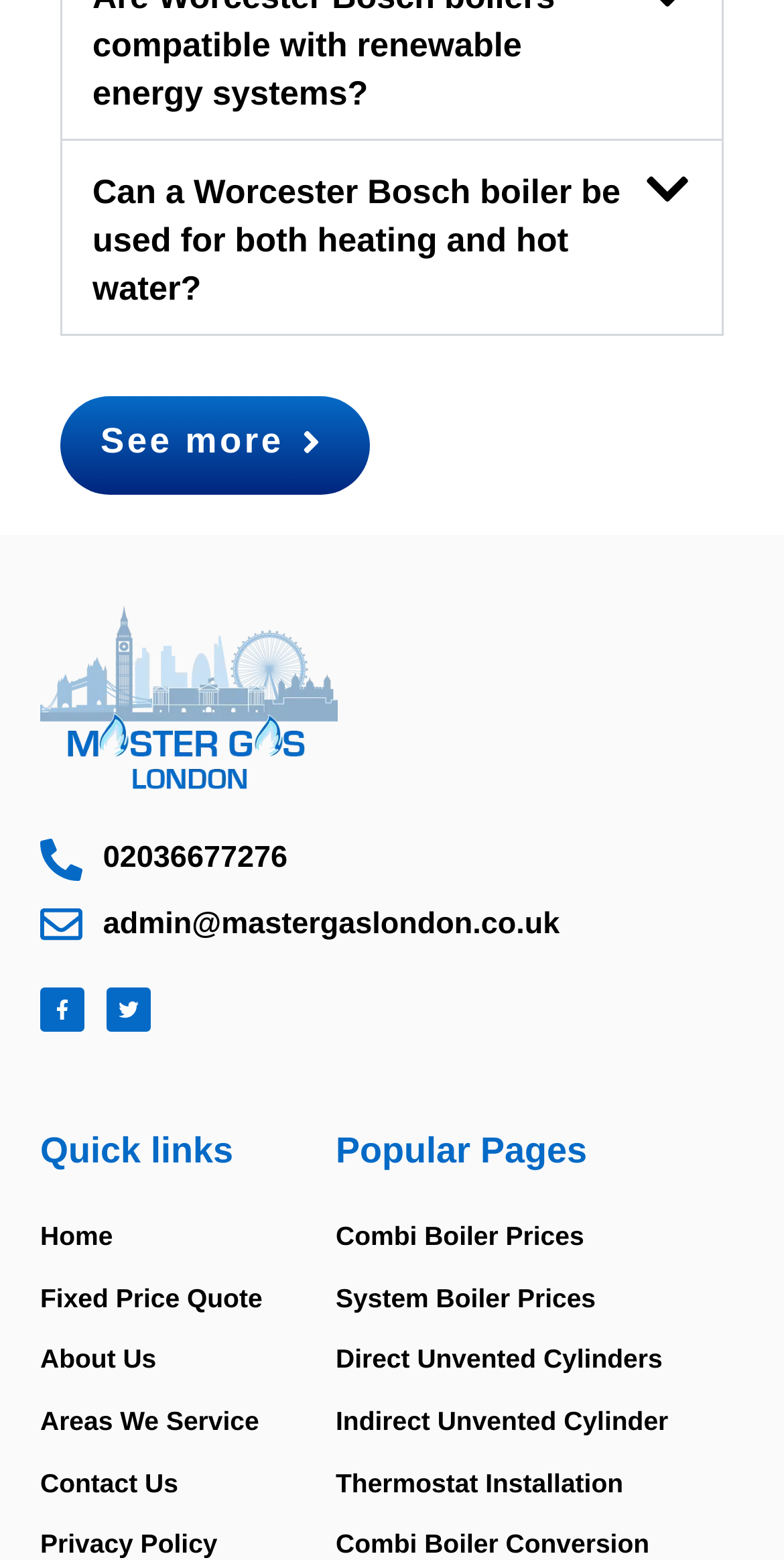Identify the bounding box coordinates of the element that should be clicked to fulfill this task: "View the 'About Us' page". The coordinates should be provided as four float numbers between 0 and 1, i.e., [left, top, right, bottom].

[0.051, 0.854, 0.428, 0.891]